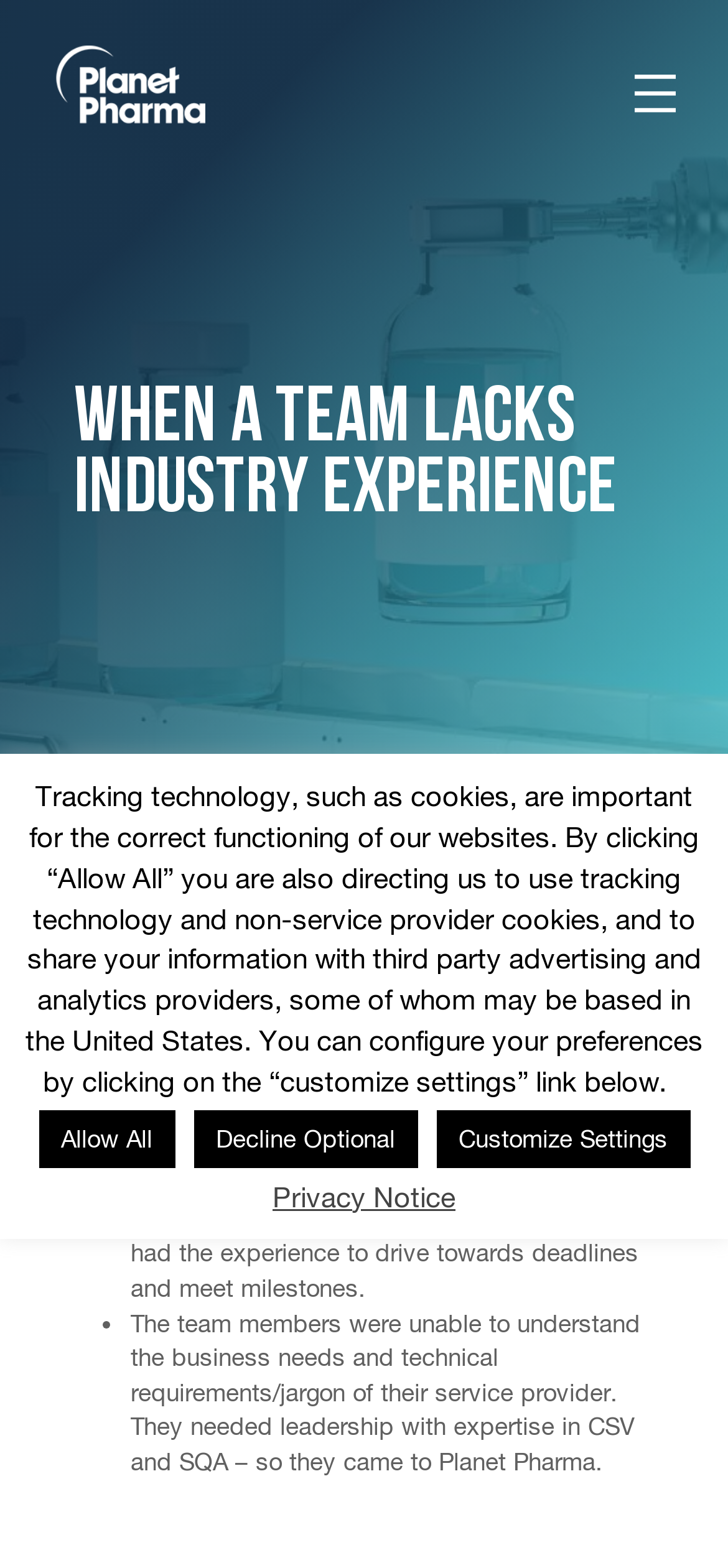Please provide the bounding box coordinate of the region that matches the element description: 98. Coordinates should be in the format (top-left x, top-left y, bottom-right x, bottom-right y) and all values should be between 0 and 1.

None